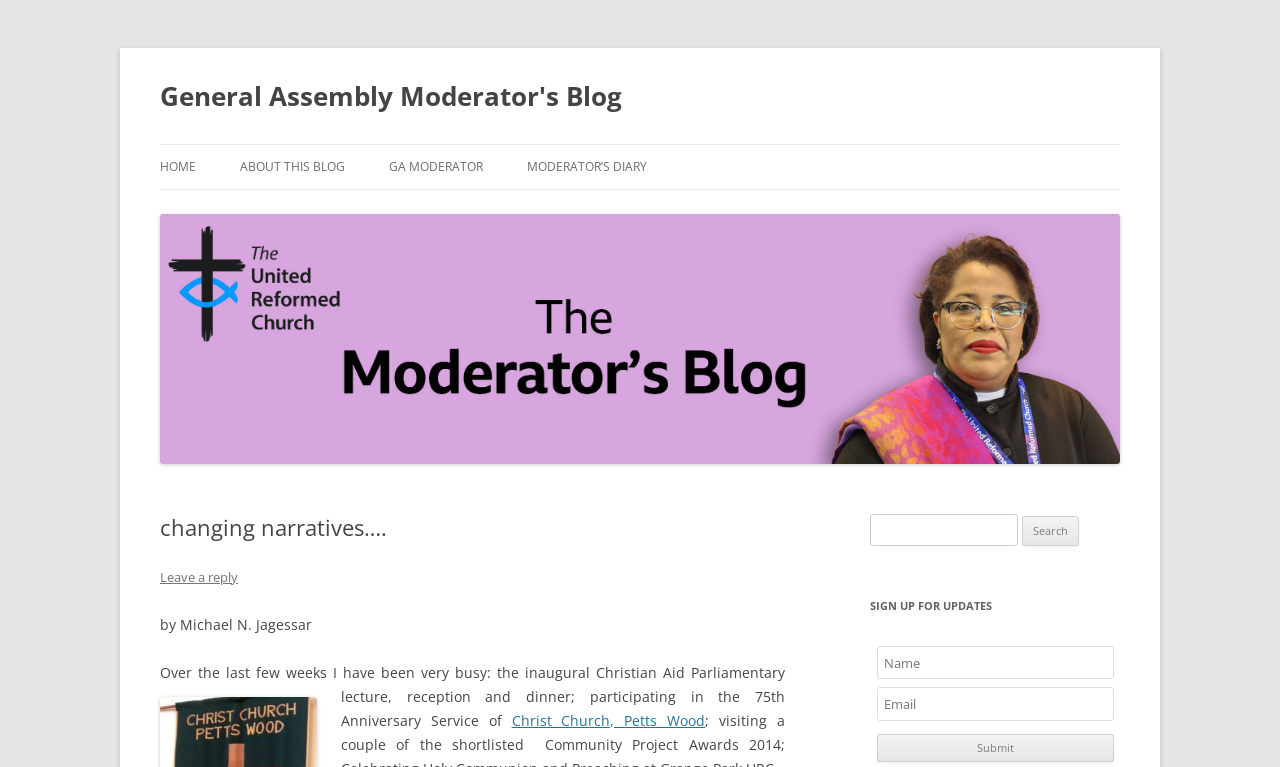Please identify the bounding box coordinates of the area that needs to be clicked to follow this instruction: "Click on the 'Leave a reply' link".

[0.125, 0.74, 0.186, 0.764]